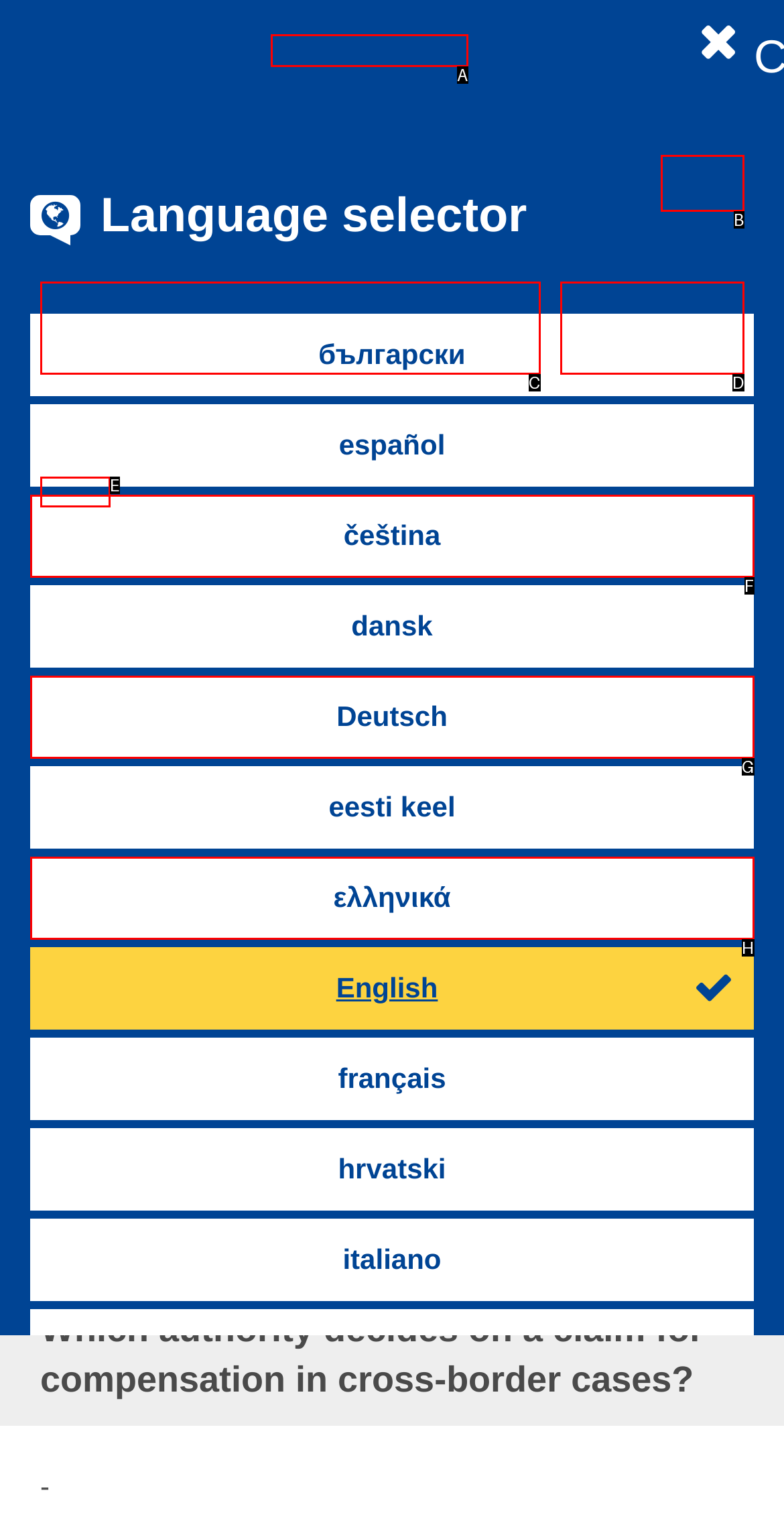Point out the HTML element that matches the following description: aria-label="Toggle mobile menu"
Answer with the letter from the provided choices.

None